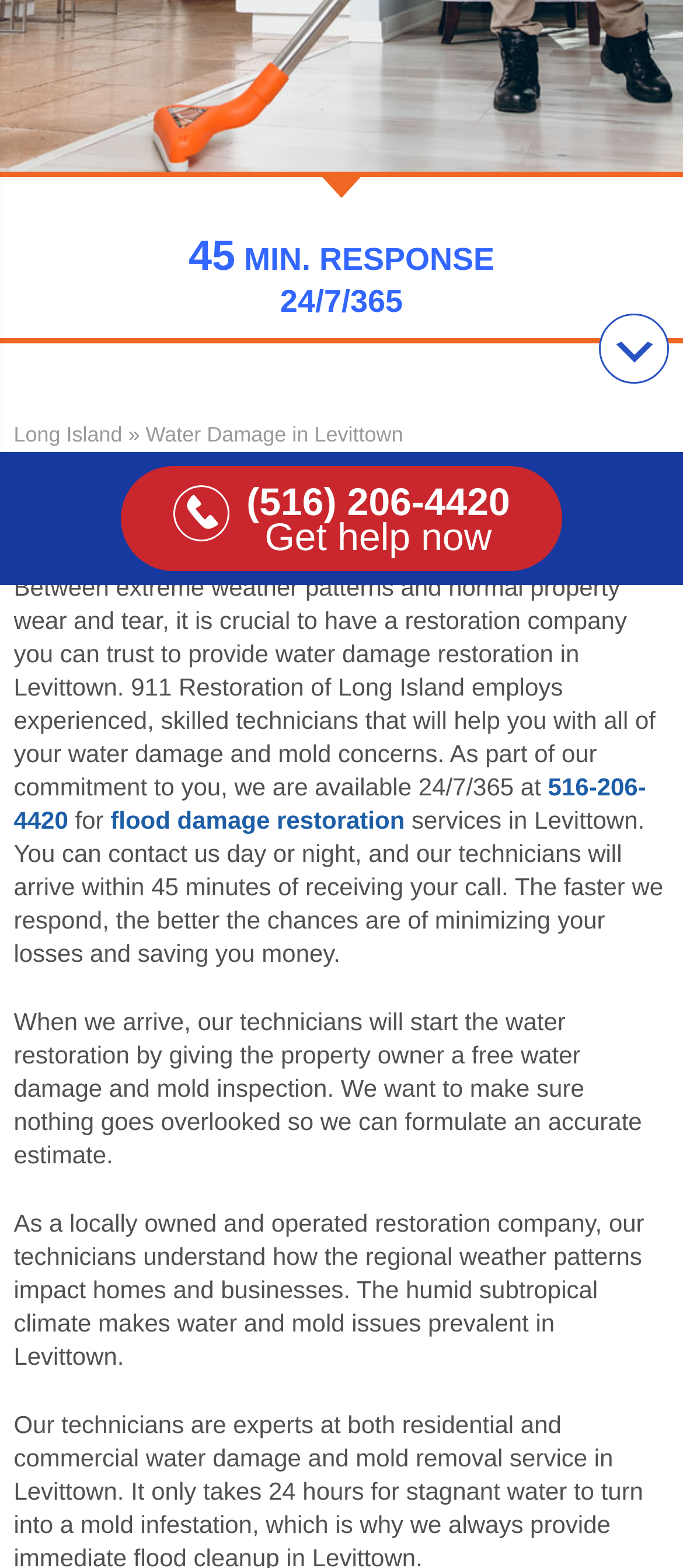Find the bounding box coordinates of the UI element according to this description: "damage restoration".

[0.259, 0.514, 0.593, 0.532]